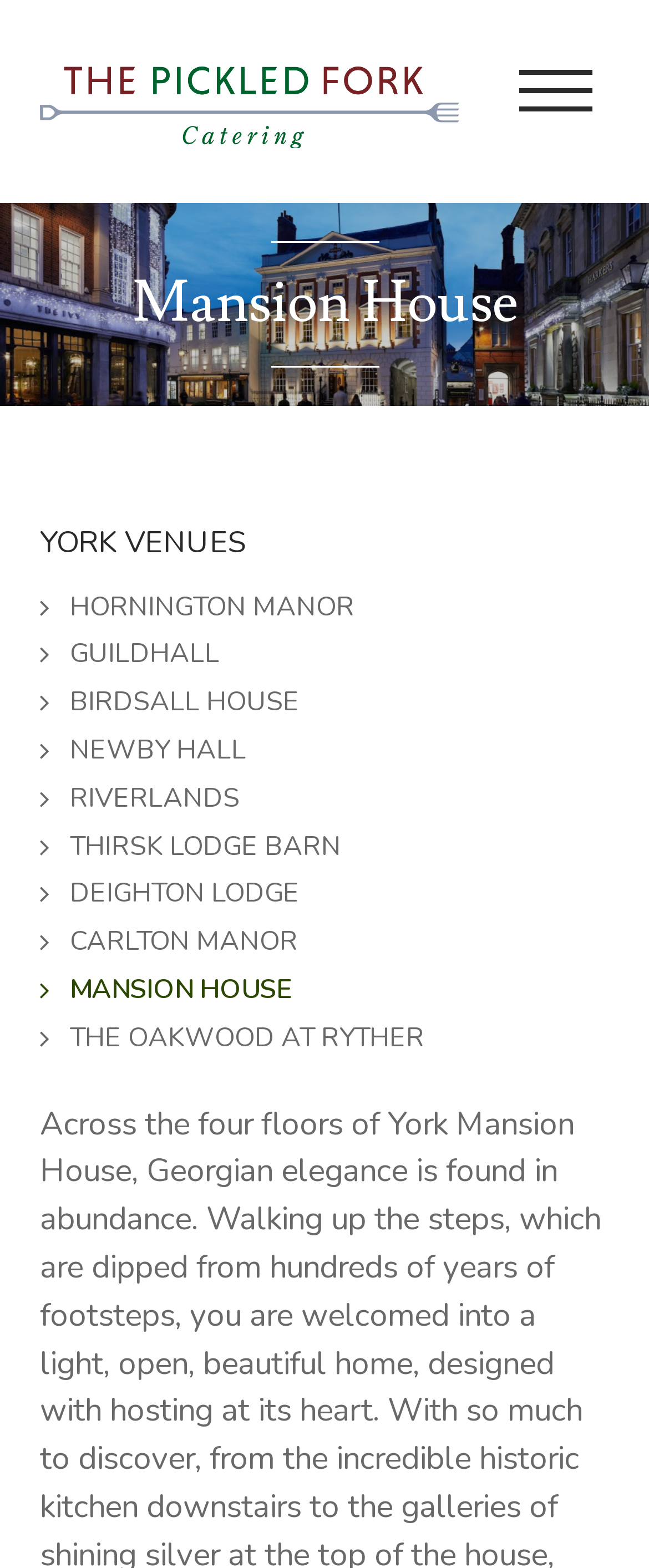What is the name of the venue at the top?
Carefully analyze the image and provide a detailed answer to the question.

The topmost heading element on the webpage has the text 'Mansion House', which suggests that it is the name of the venue being referred to.